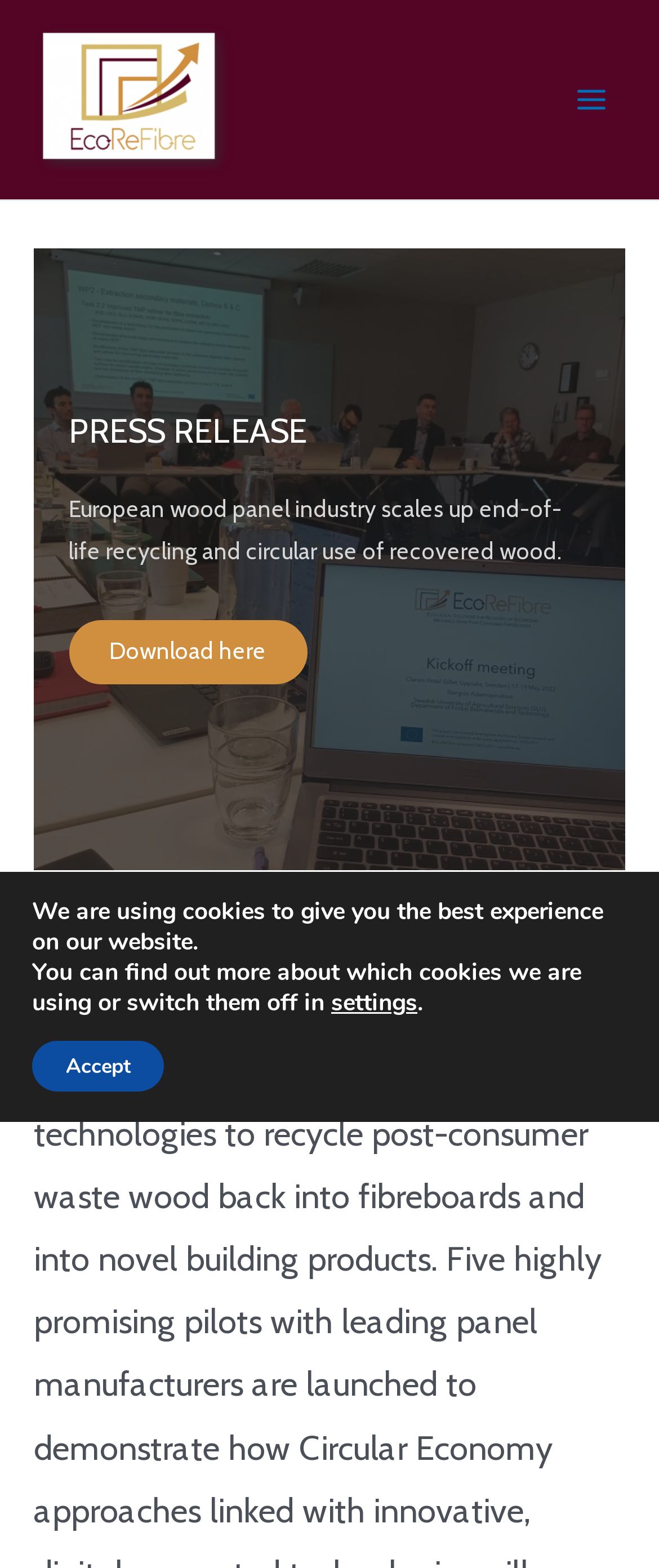Use one word or a short phrase to answer the question provided: 
How many buttons are in the main menu?

One